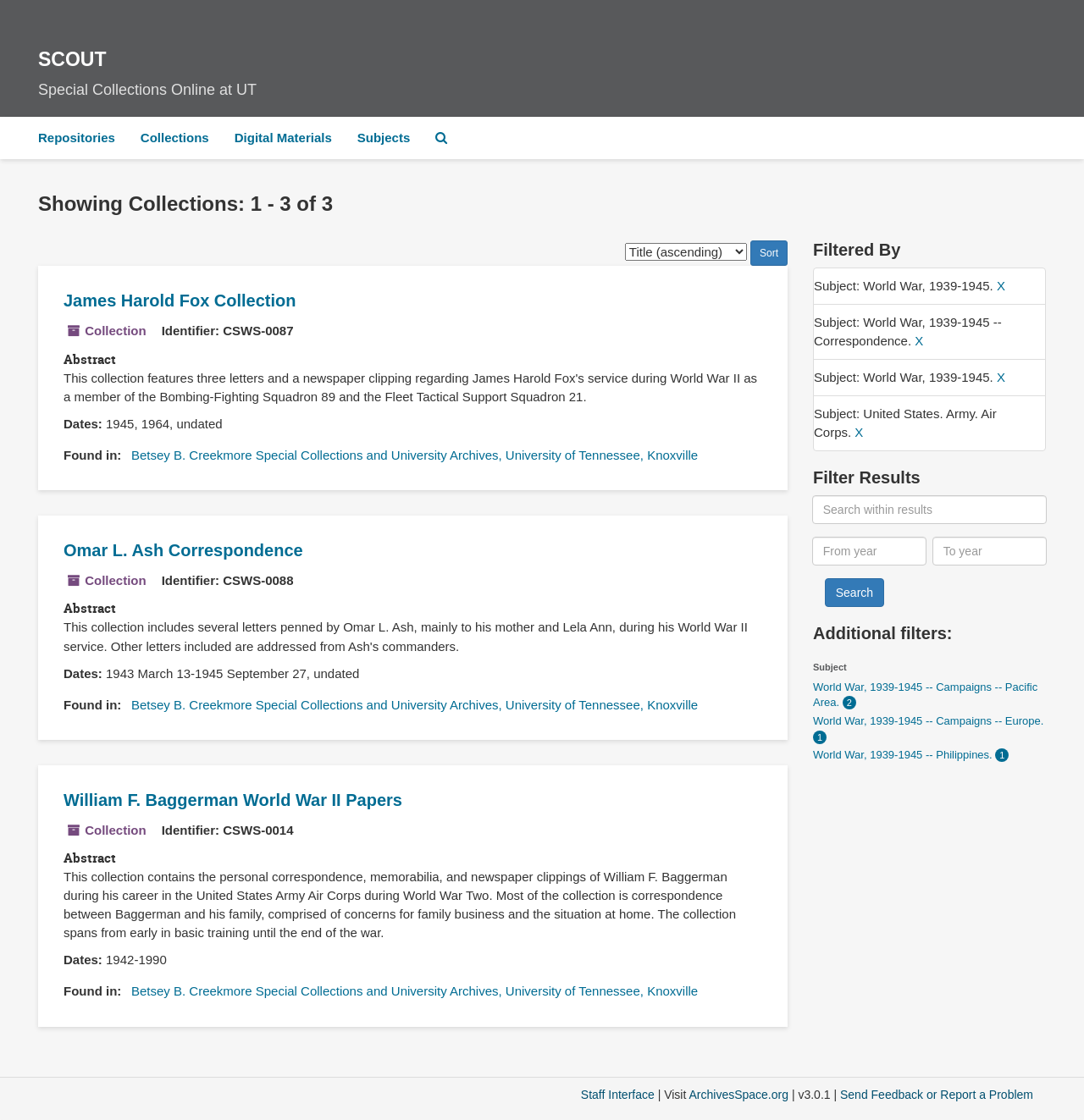Provide a thorough description of this webpage.

The webpage is a collection of archives from the University of Tennessee, Knoxville. At the top, there is a navigation bar with links to "Repositories", "Collections", "Digital Materials", "Subjects", and "Search The Archives". Below the navigation bar, there is a heading that reads "Showing Collections: 1 - 3 of 3". 

On the left side of the page, there are three collection items listed, each with a heading, identifier, abstract, dates, and found in information. The first collection is the "James Harold Fox Collection", the second is the "Omar L. Ash Correspondence", and the third is the "William F. Baggerman World War II Papers". Each collection item has a link to view more information.

On the right side of the page, there is a filtering section. There is a heading that reads "Filtered By" with three subjects listed below: "World War, 1939-1945", "World War, 1939-1945 -- Correspondence", and "United States. Army. Air Corps". Each subject has an "X" link to remove the filter. 

Below the filtering section, there is a "Filter Results" heading with a search box to search within the results. There are also two text boxes to filter by year, with "From year" and "To year" labels. A "Search" button is located below the text boxes.

Further down the page, there is an "Additional filters" section with a list of subjects and their corresponding counts. The subjects include "World War, 1939-1945 -- Campaigns -- Pacific Area", "World War, 1939-1945 -- Campaigns -- Europe", and "World War, 1939-1945 -- Philippines". 

At the bottom of the page, there are links to the "Staff Interface" and "ArchivesSpace.org", along with a version number "v3.0.1".